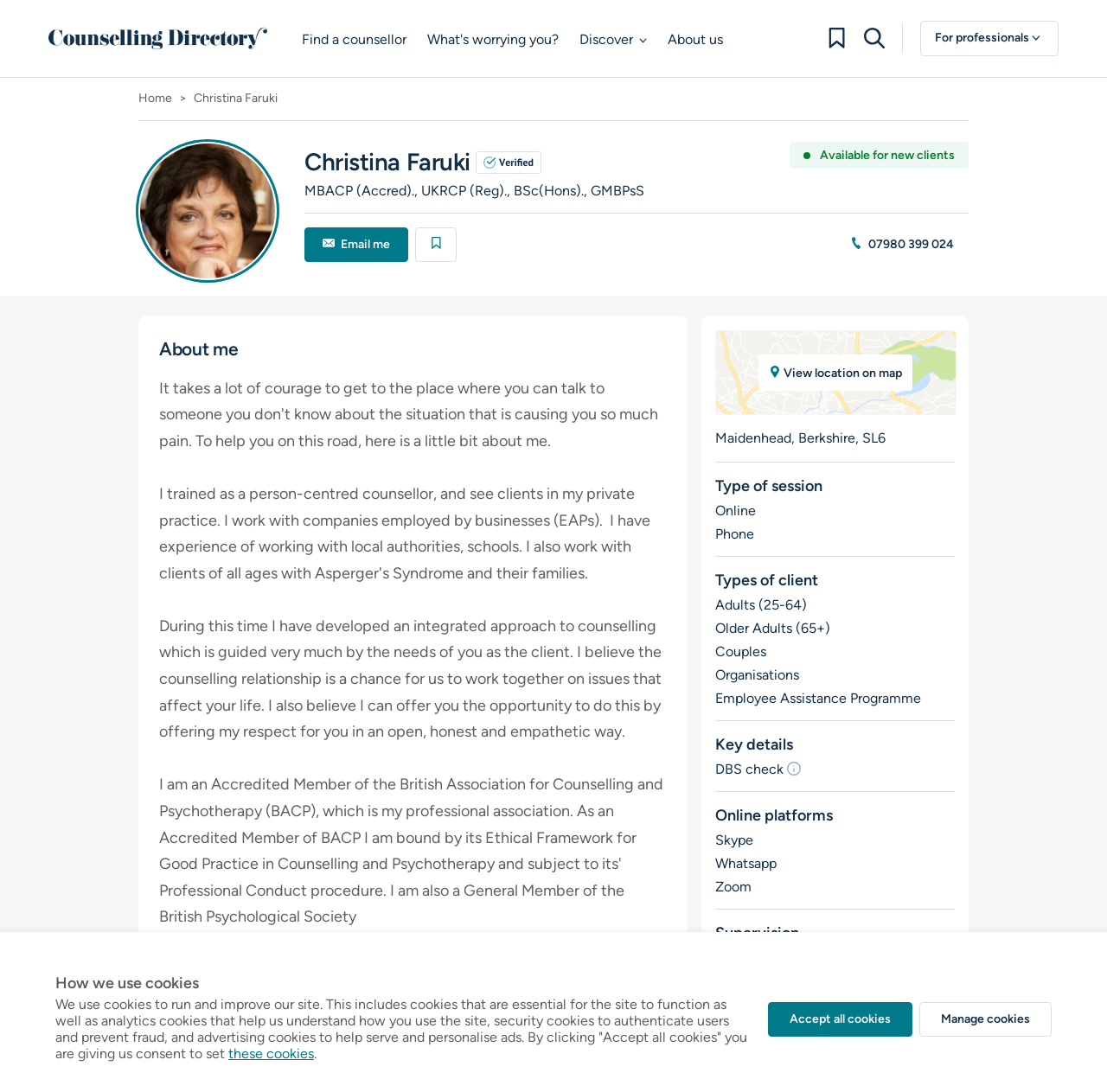Based on what you see in the screenshot, provide a thorough answer to this question: What is the purpose of the 'Verified Professional' badge?

The 'Verified Professional' badge is likely used to indicate that Christina Faruki is a verified professional in her field, as suggested by the image and link with the same name, which may provide more information about the verification process.